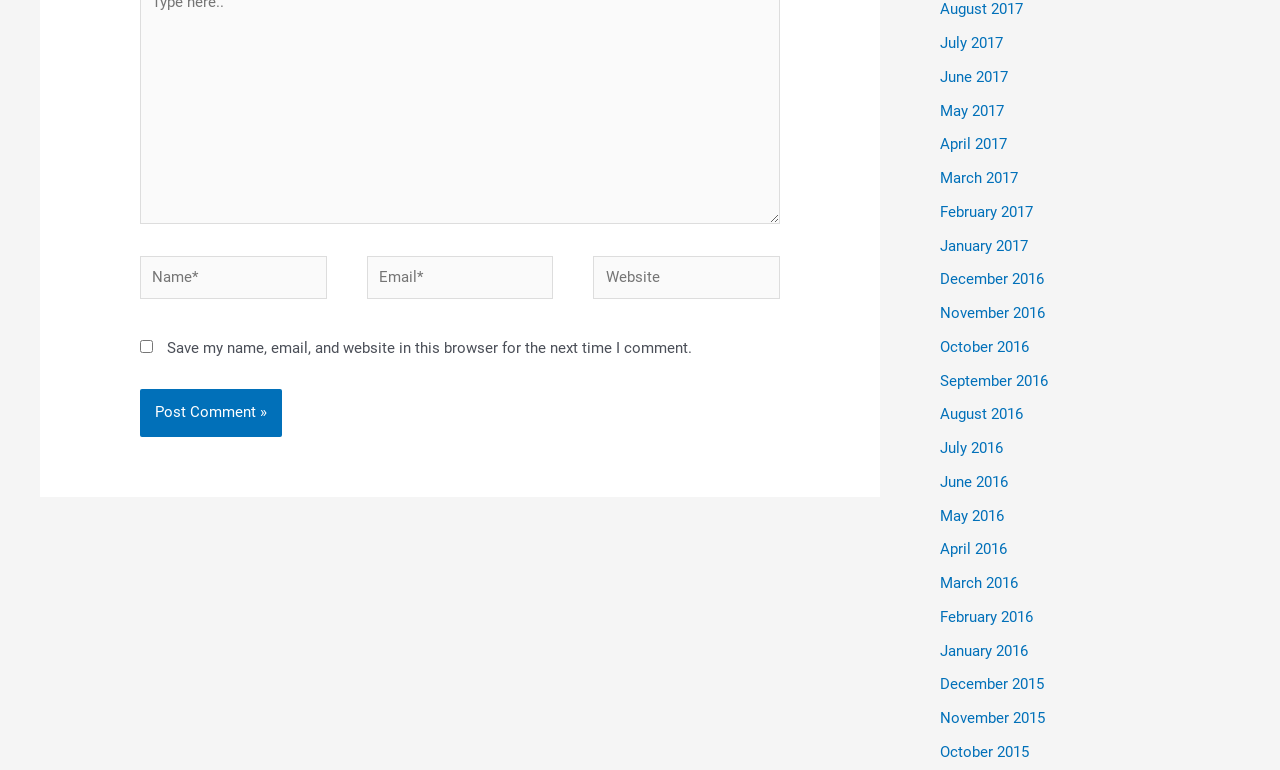What is the purpose of the checkbox?
Craft a detailed and extensive response to the question.

The checkbox is labeled 'Save my name, email, and website in this browser for the next time I comment.' which indicates that its purpose is to save the user's comment information for future use.